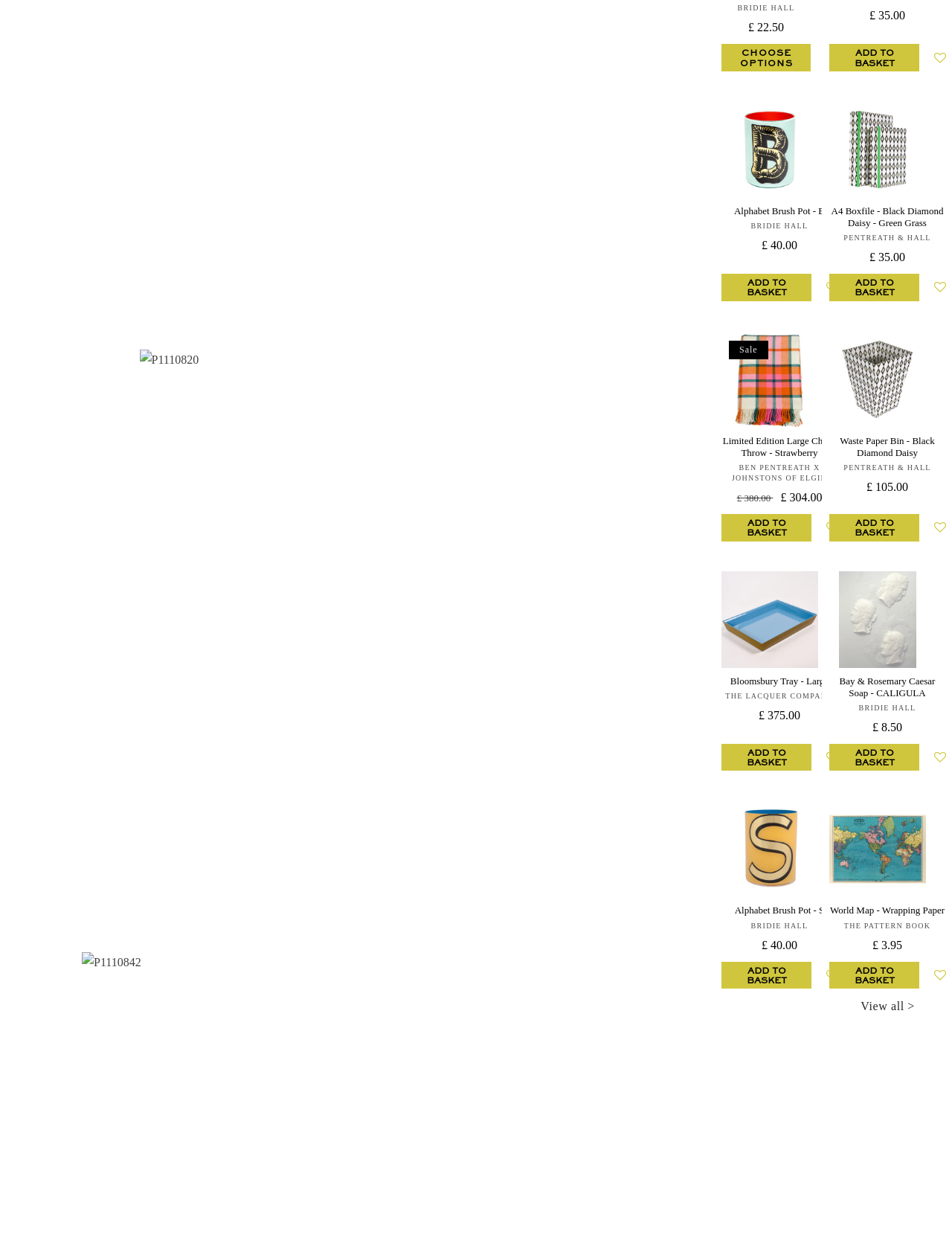What is the price of the A4 Boxfile - Black Diamond Daisy - Green Grass?
Use the information from the image to give a detailed answer to the question.

I found the price of the A4 Boxfile - Black Diamond Daisy - Green Grass by looking at the 'Regular price' label next to the product image, which is £ 35.00.